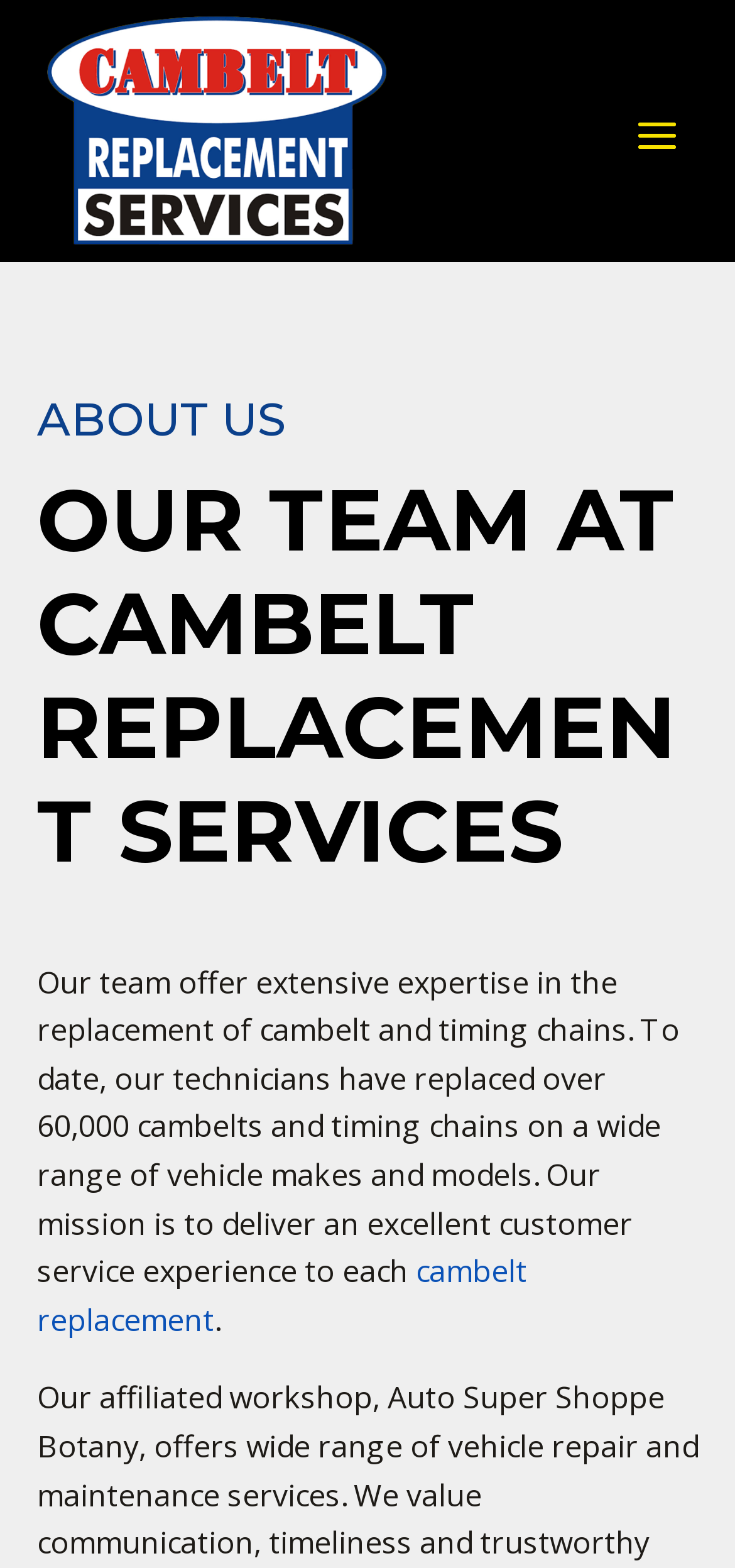Using the description: "cambelt replacement", identify the bounding box of the corresponding UI element in the screenshot.

[0.05, 0.797, 0.717, 0.855]